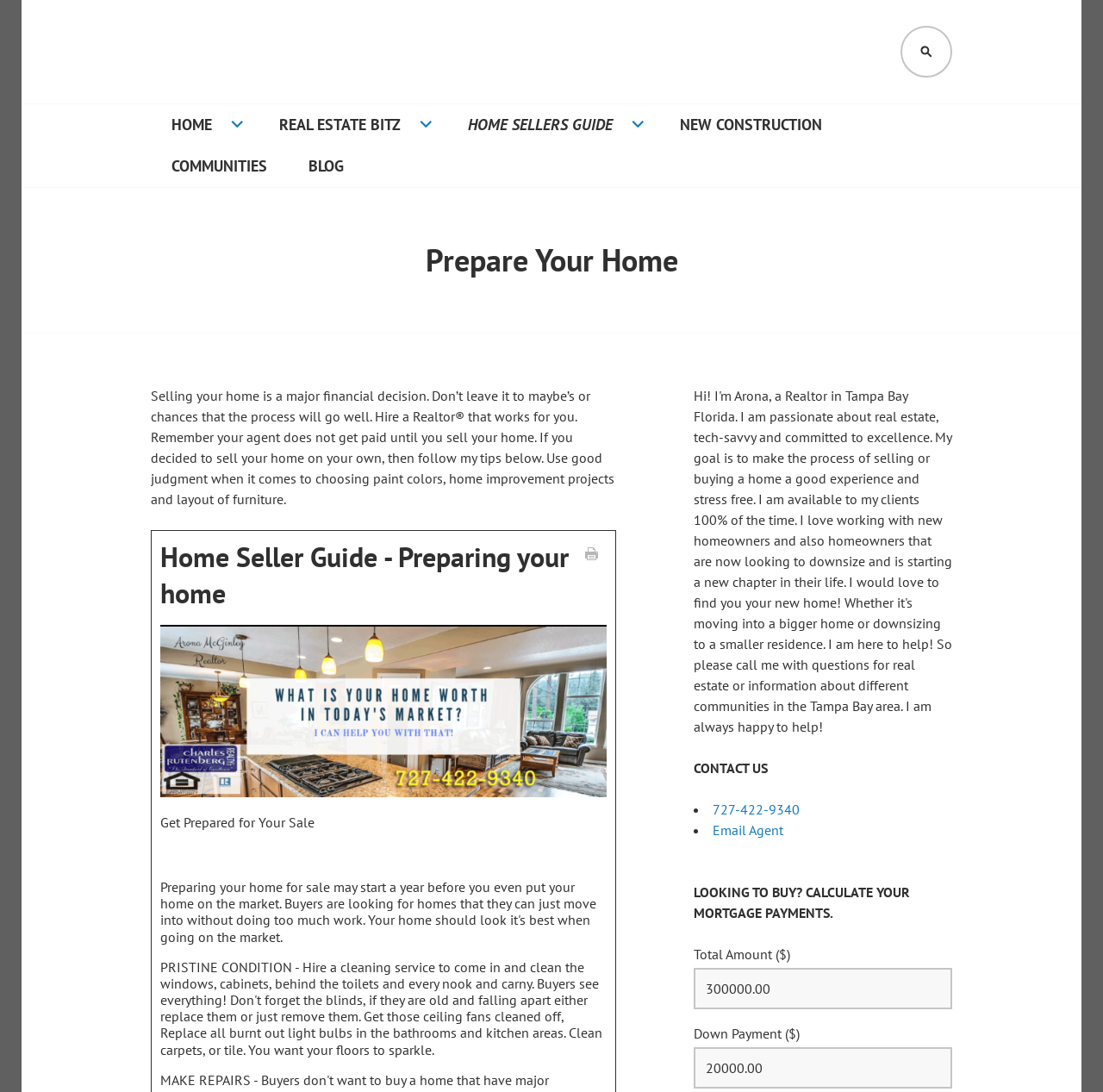Highlight the bounding box coordinates of the element that should be clicked to carry out the following instruction: "Read the home seller guide". The coordinates must be given as four float numbers ranging from 0 to 1, i.e., [left, top, right, bottom].

[0.405, 0.096, 0.598, 0.133]